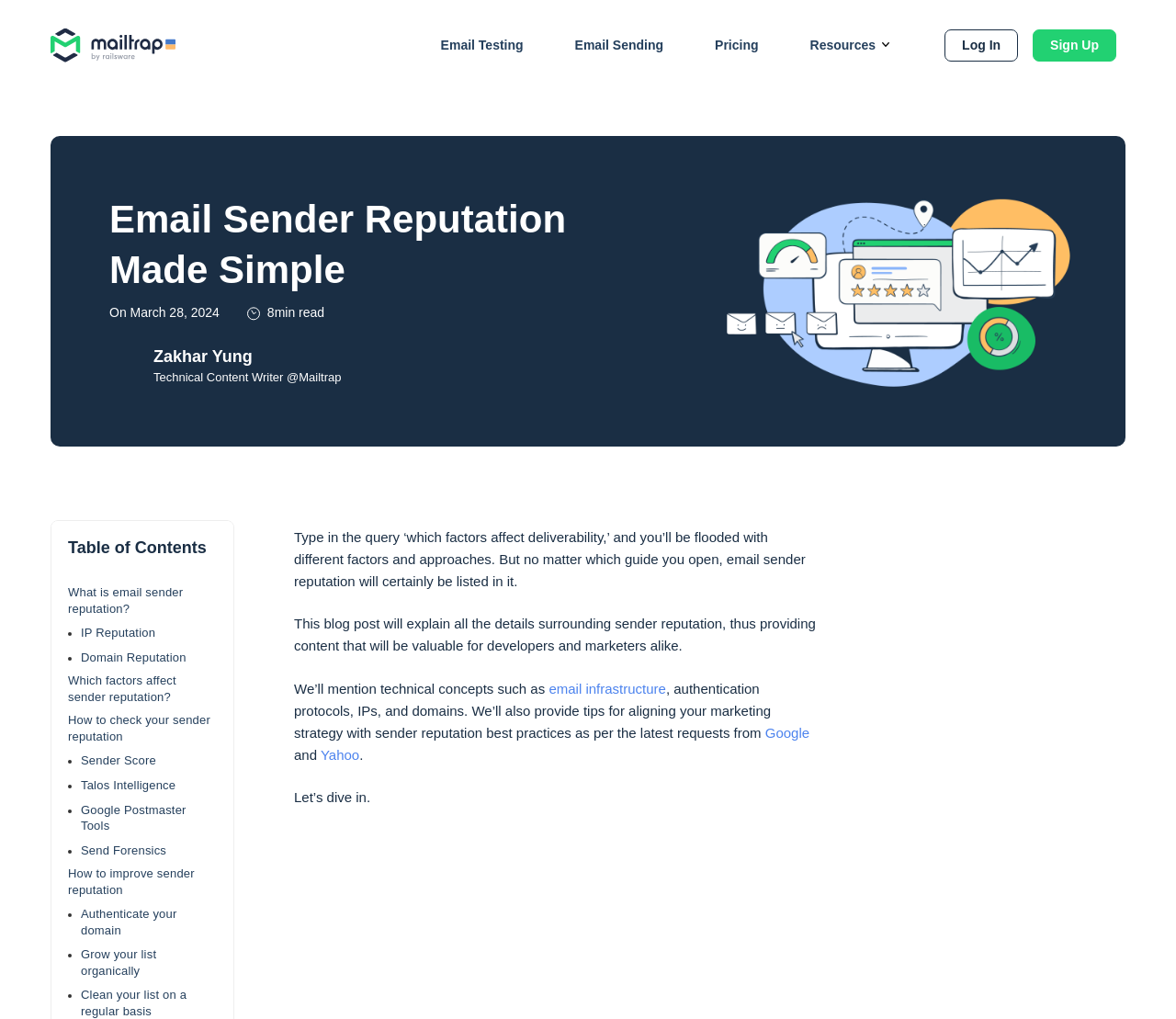Locate the bounding box coordinates of the element that should be clicked to execute the following instruction: "Click on the 'Email Testing' link".

[0.375, 0.031, 0.445, 0.059]